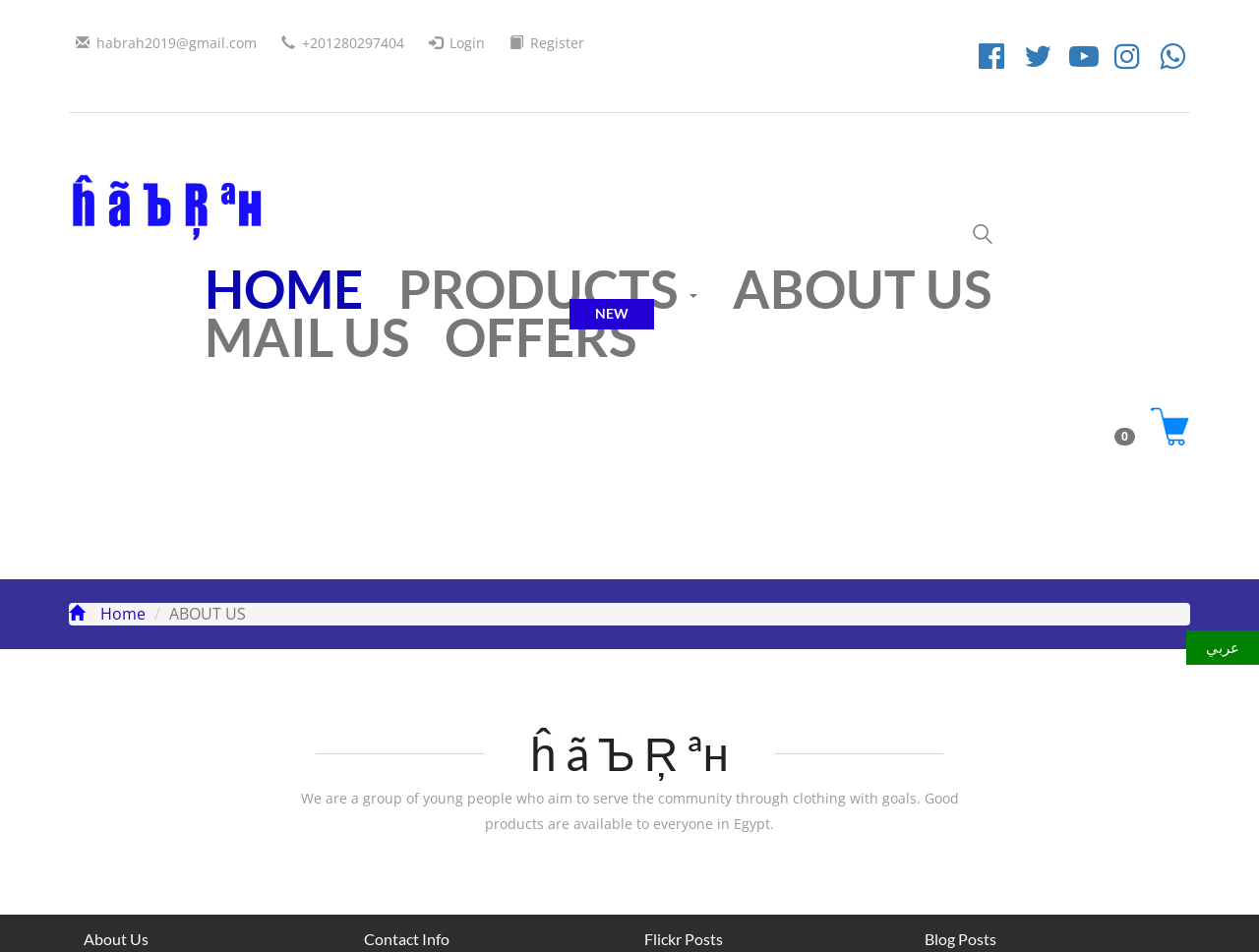Respond to the question below with a single word or phrase:
How many navigation links are there?

6